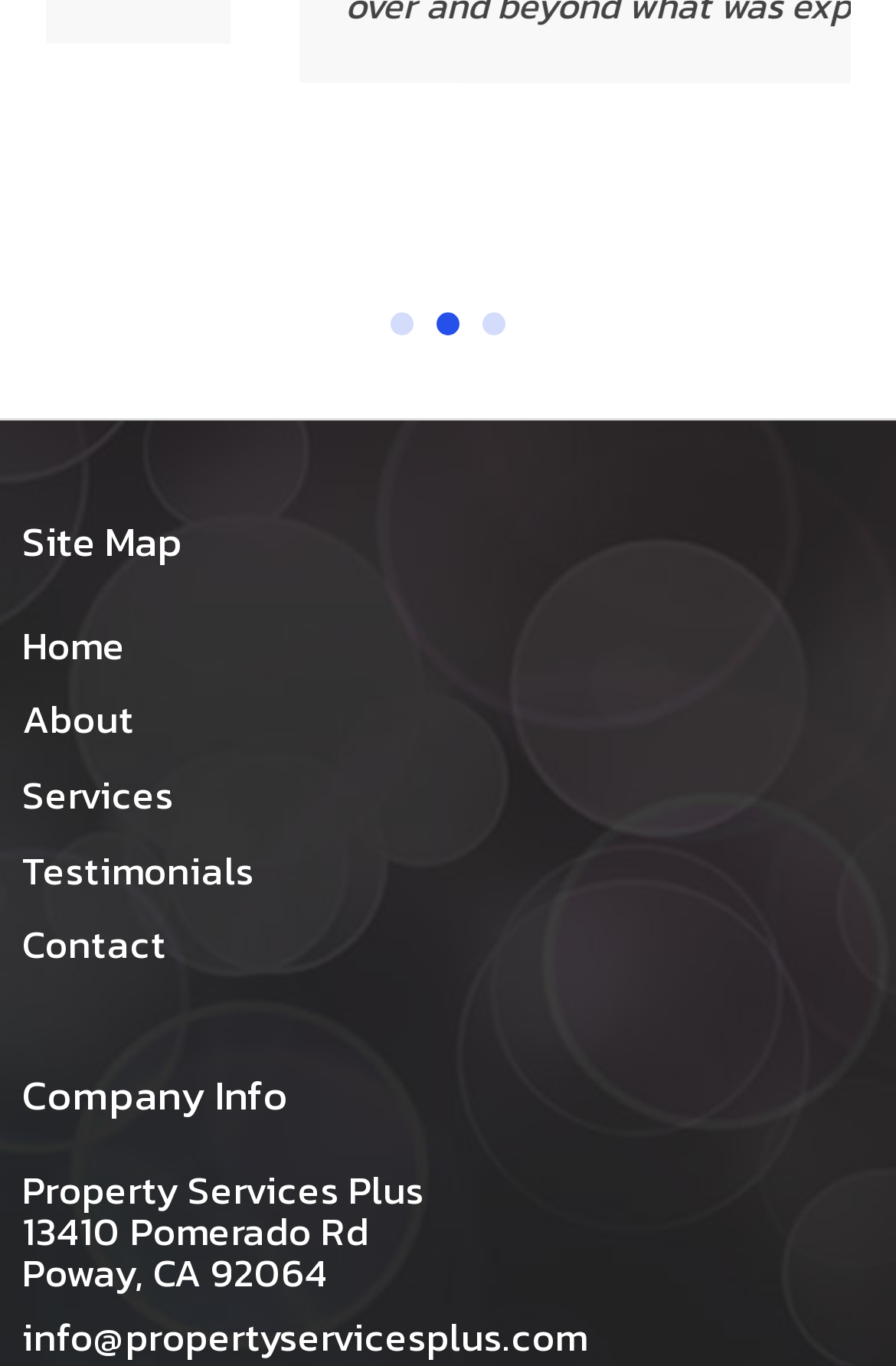Please look at the image and answer the question with a detailed explanation: What is the purpose of the buttons at the top?

I found three button elements at the top with the text 'Go to slide 1', 'Go to slide 2', and 'Go to slide 3', which suggests that they are used to navigate to different slides.